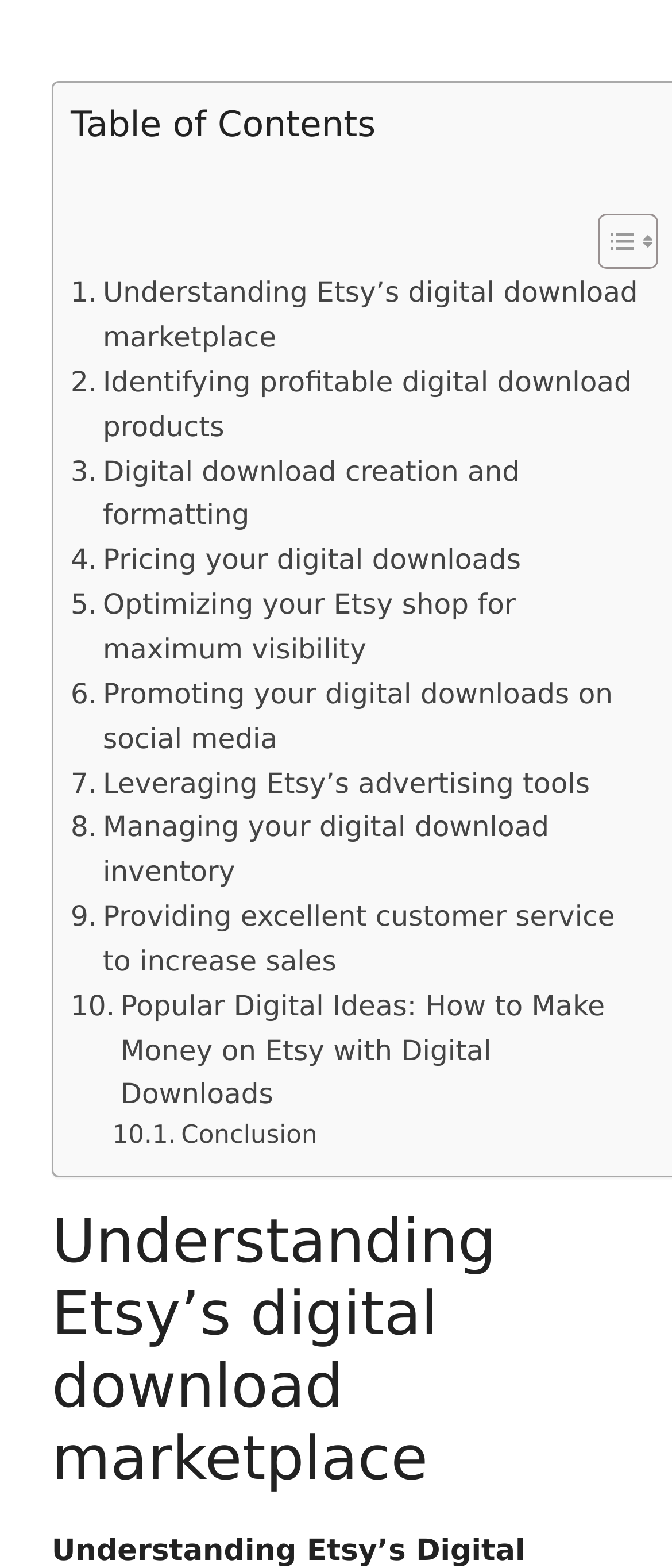Provide your answer to the question using just one word or phrase: How many images are associated with the toggle button?

2